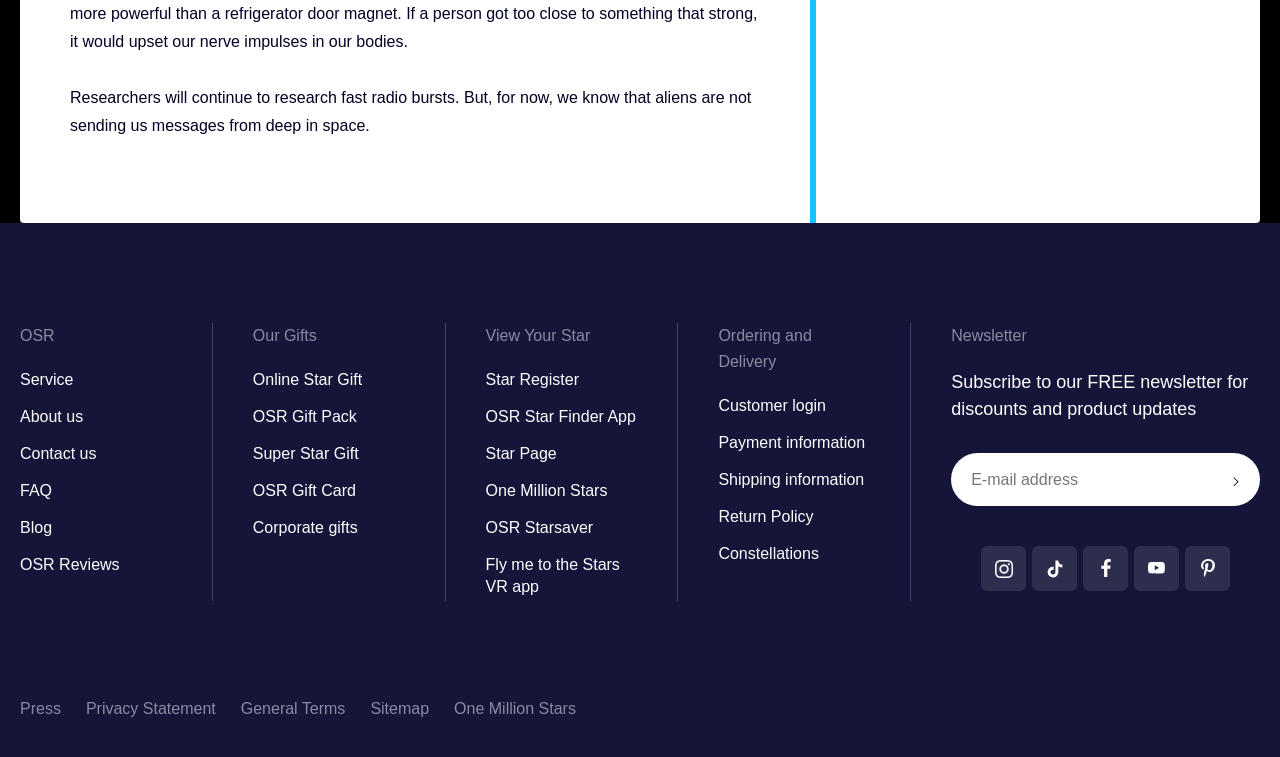What is the function of the textbox?
Provide an in-depth and detailed answer to the question.

The textbox is located next to the 'Subscribe to our FREE newsletter' static text and has a label 'E-mail address'. This suggests that the function of the textbox is to enter an email address to subscribe to the newsletter.